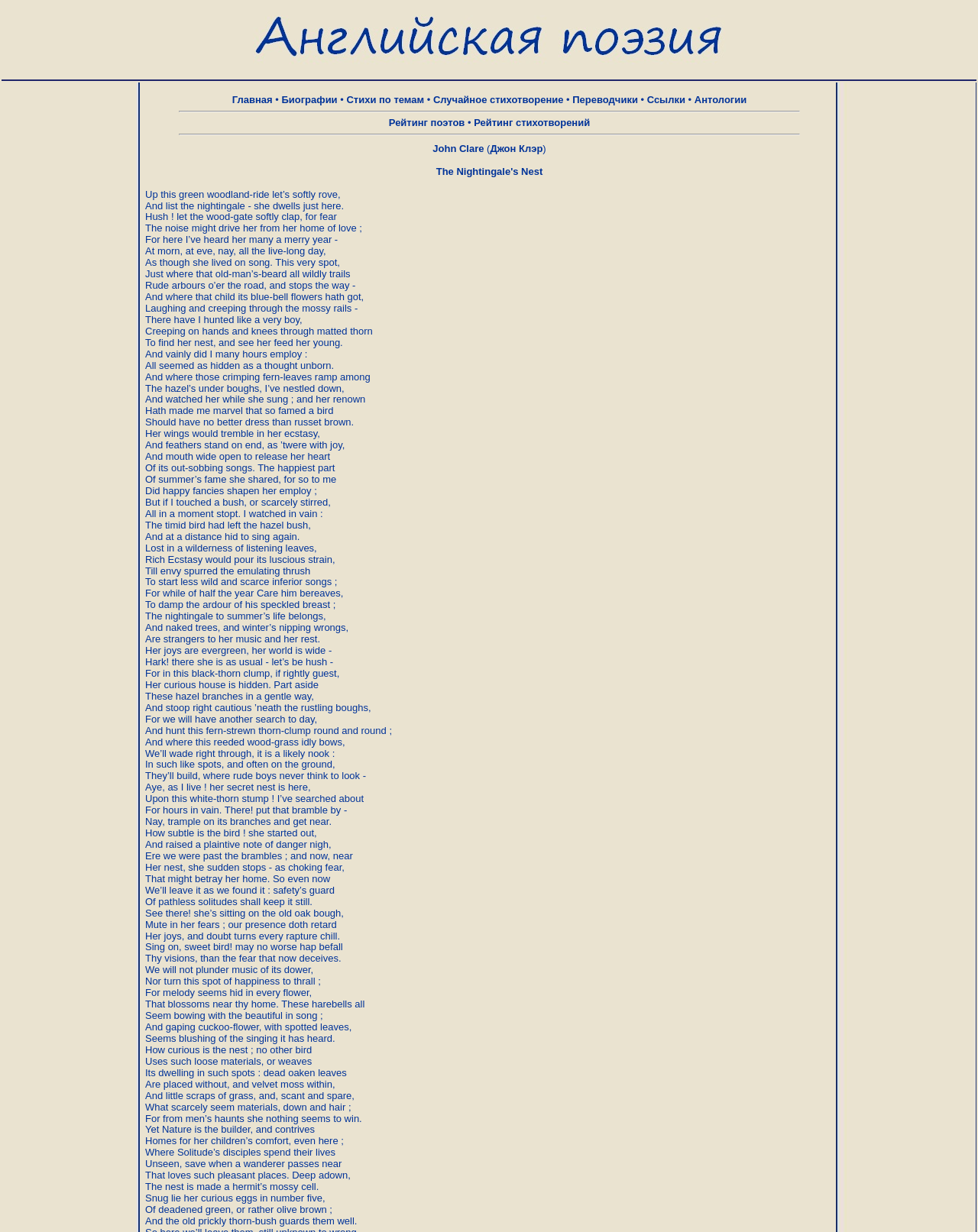Can you pinpoint the bounding box coordinates for the clickable element required for this instruction: "Read a random poem"? The coordinates should be four float numbers between 0 and 1, i.e., [left, top, right, bottom].

[0.443, 0.076, 0.576, 0.086]